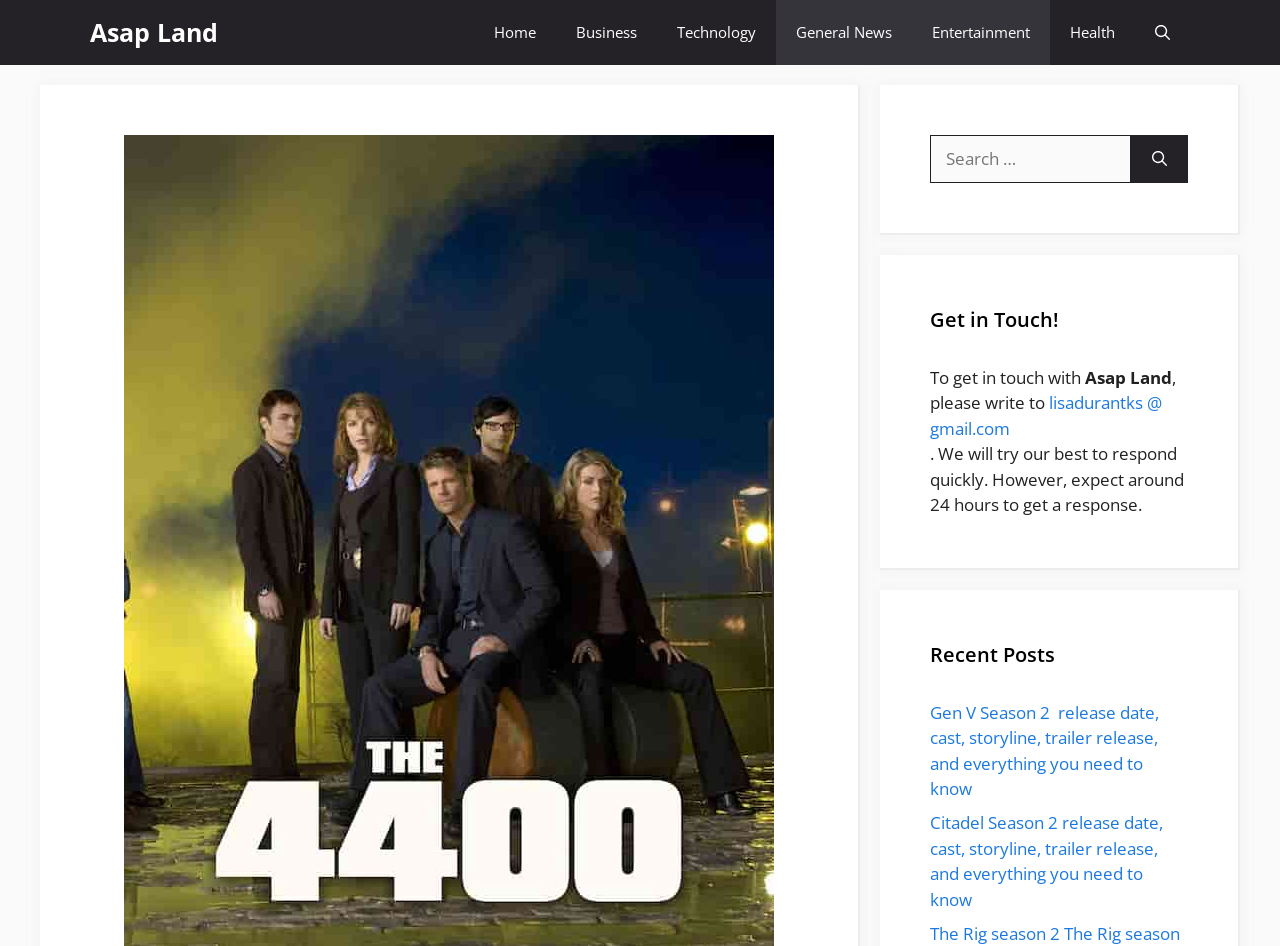Provide an in-depth caption for the elements present on the webpage.

The webpage is titled "The 4400 Season 5: Will It Ever Happen? - Asap Land". At the top, there is a primary navigation bar with 7 links: "Asap Land", "Home", "Business", "Technology", "General News", "Entertainment", and "Health". To the right of these links, there is a search bar with a button labeled "Open search". 

Below the navigation bar, there is a complementary section with a search box and a button labeled "Search". 

To the right of the search box, there is another complementary section with a heading "Get in Touch!" followed by a paragraph of text describing how to contact Asap Land. The contact information includes an email address. 

Below the contact information, there is a heading "Recent Posts" followed by two links to recent articles: "Gen V Season 2 release date, cast, storyline, trailer release, and everything you need to know" and "Citadel Season 2 release date, cast, storyline, trailer release, and everything you need to know".